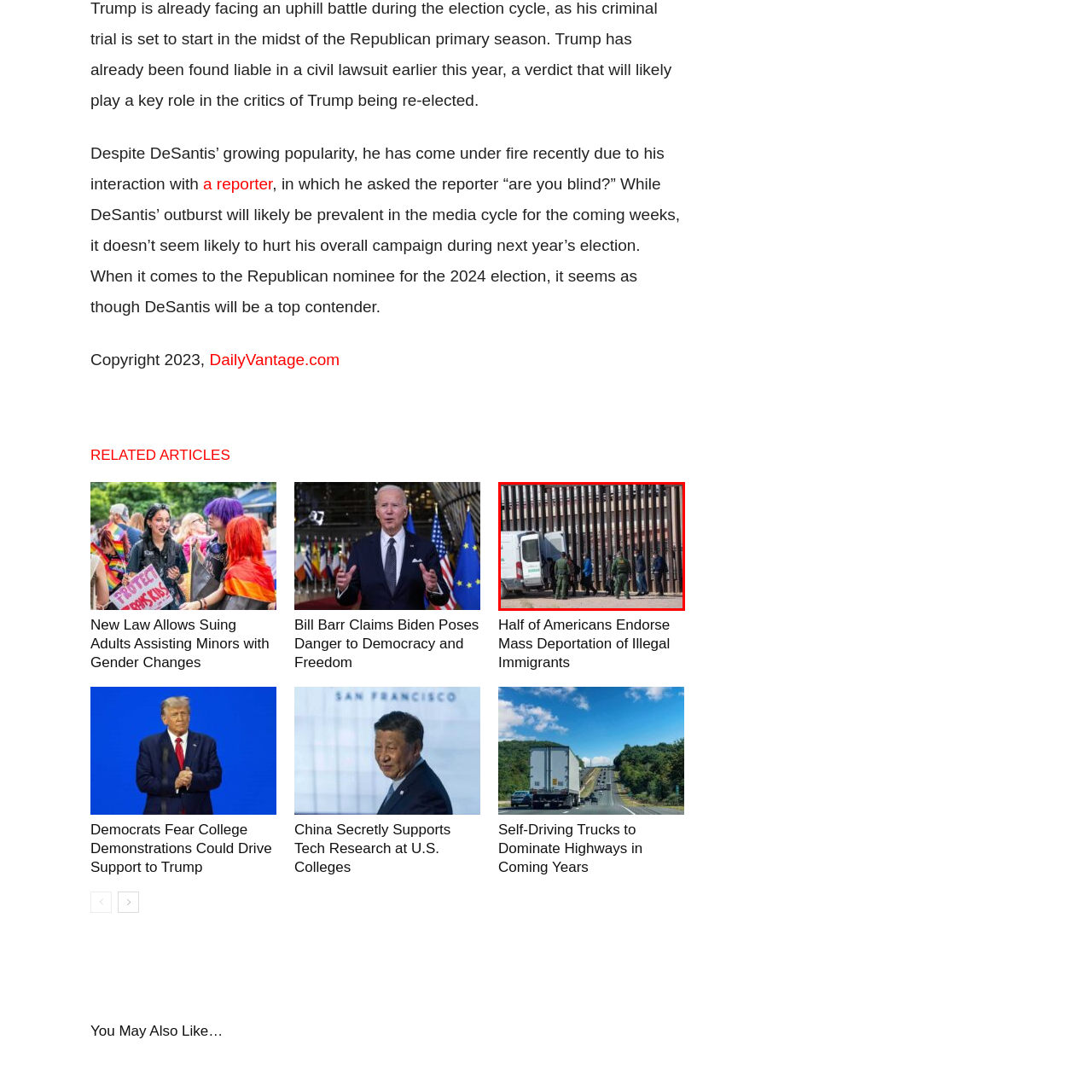What is the context of the image in terms of ongoing debates?
Check the image inside the red boundary and answer the question using a single word or brief phrase.

Immigration policy and gender changes